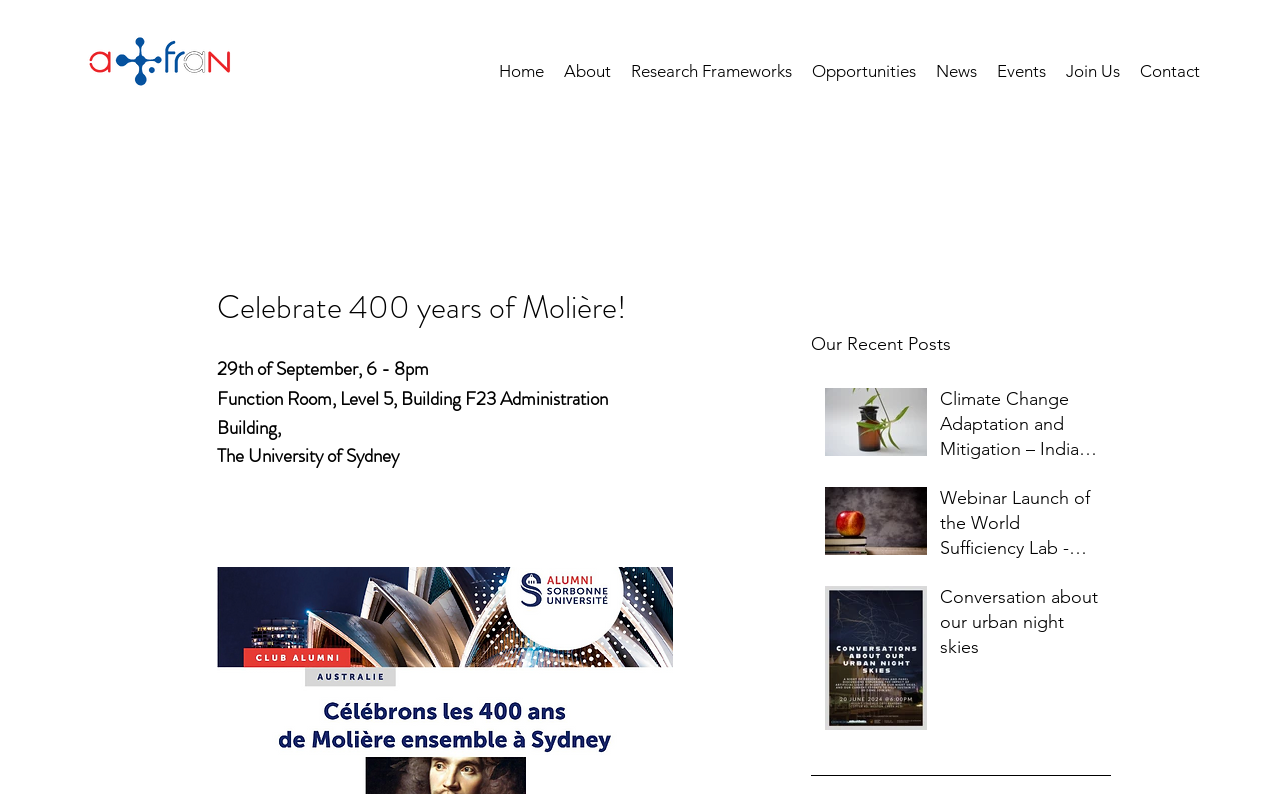Please find and report the bounding box coordinates of the element to click in order to perform the following action: "Explore the 'Webinar Launch of the World Sufficiency Lab -WSL' post". The coordinates should be expressed as four float numbers between 0 and 1, in the format [left, top, right, bottom].

[0.634, 0.597, 0.869, 0.715]